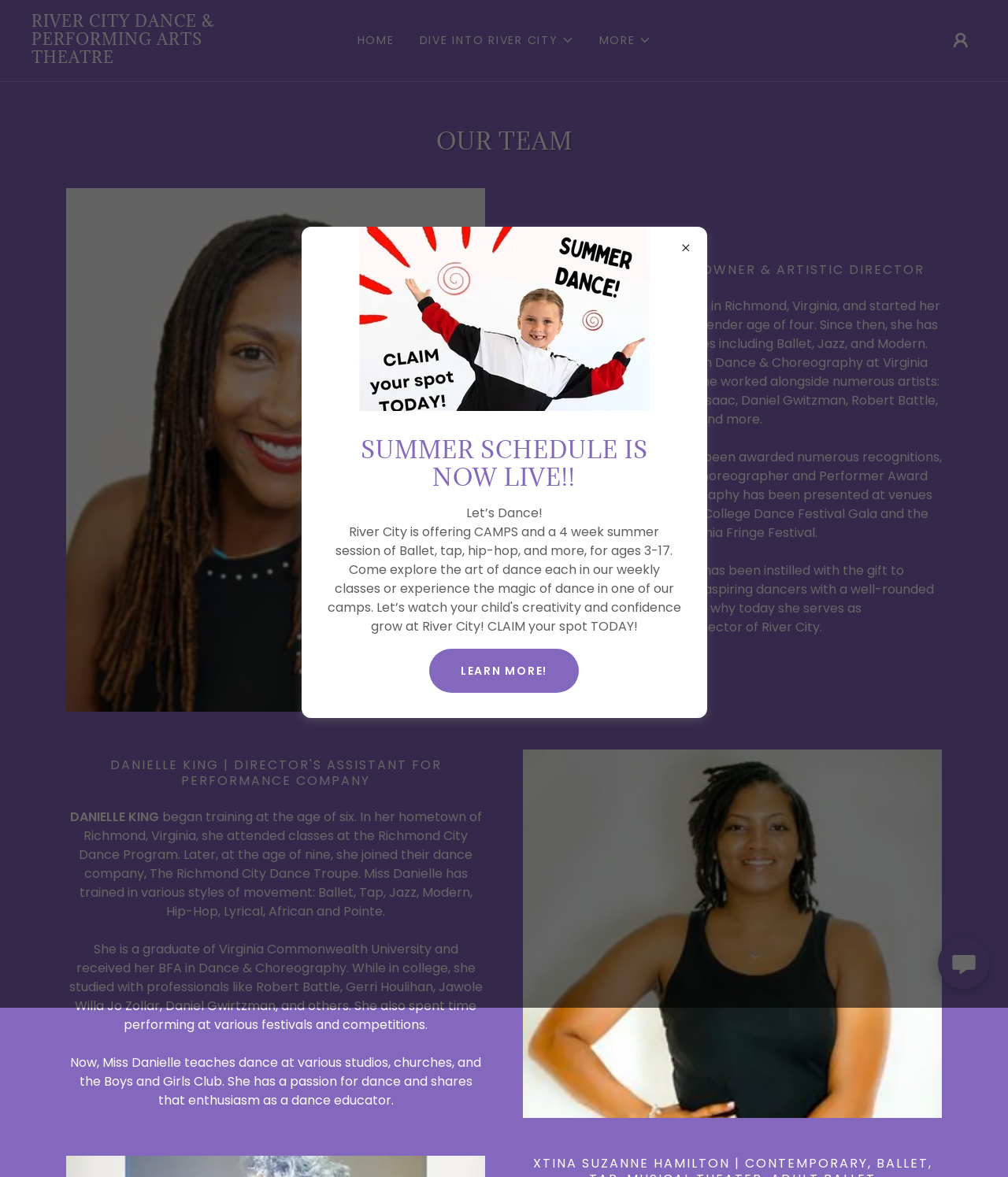Respond to the following question using a concise word or phrase: 
What is the theme of the summer schedule?

Dance